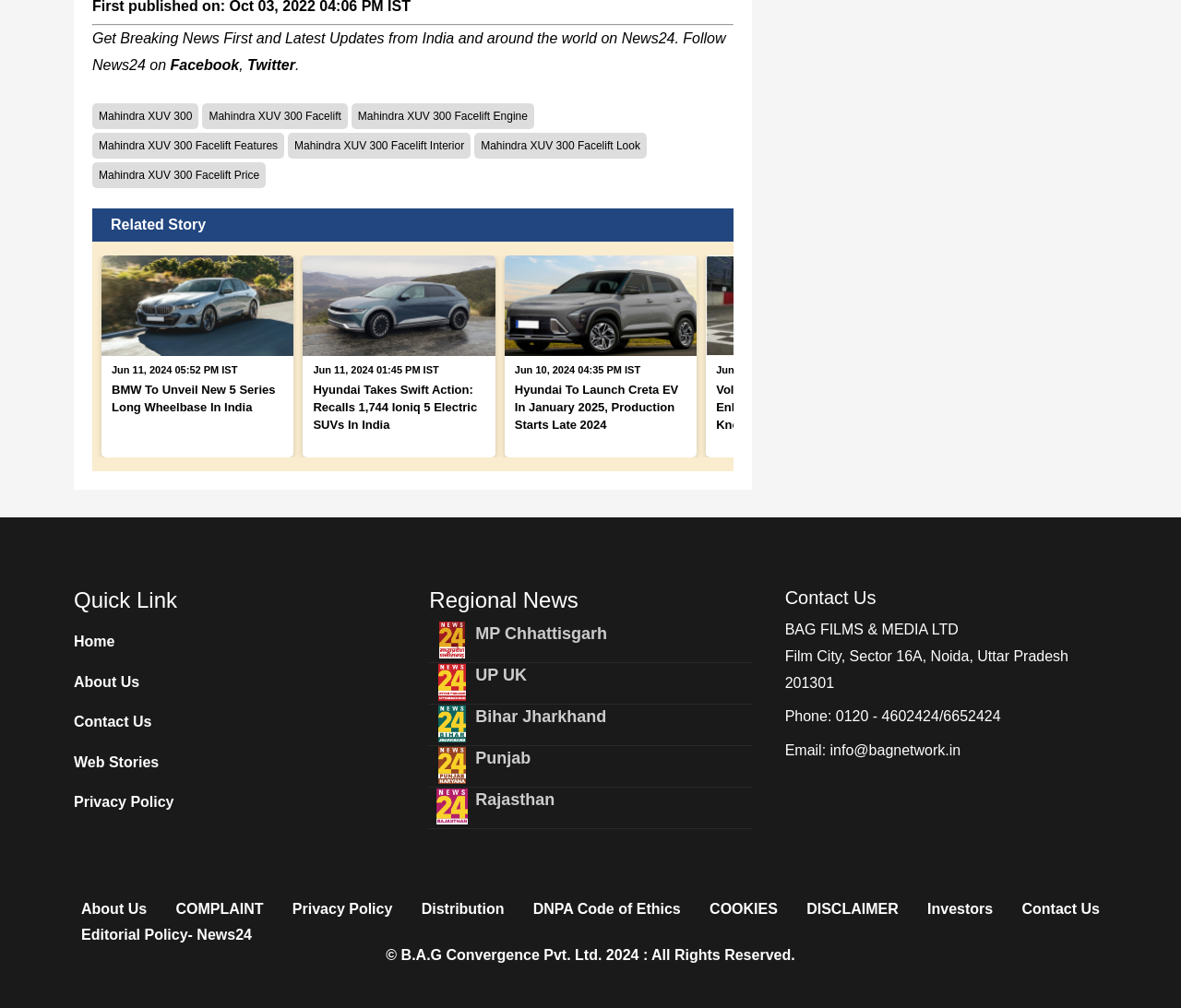Provide a single word or phrase answer to the question: 
What is the name of the company mentioned in the contact us section?

BAG FILMS & MEDIA LTD